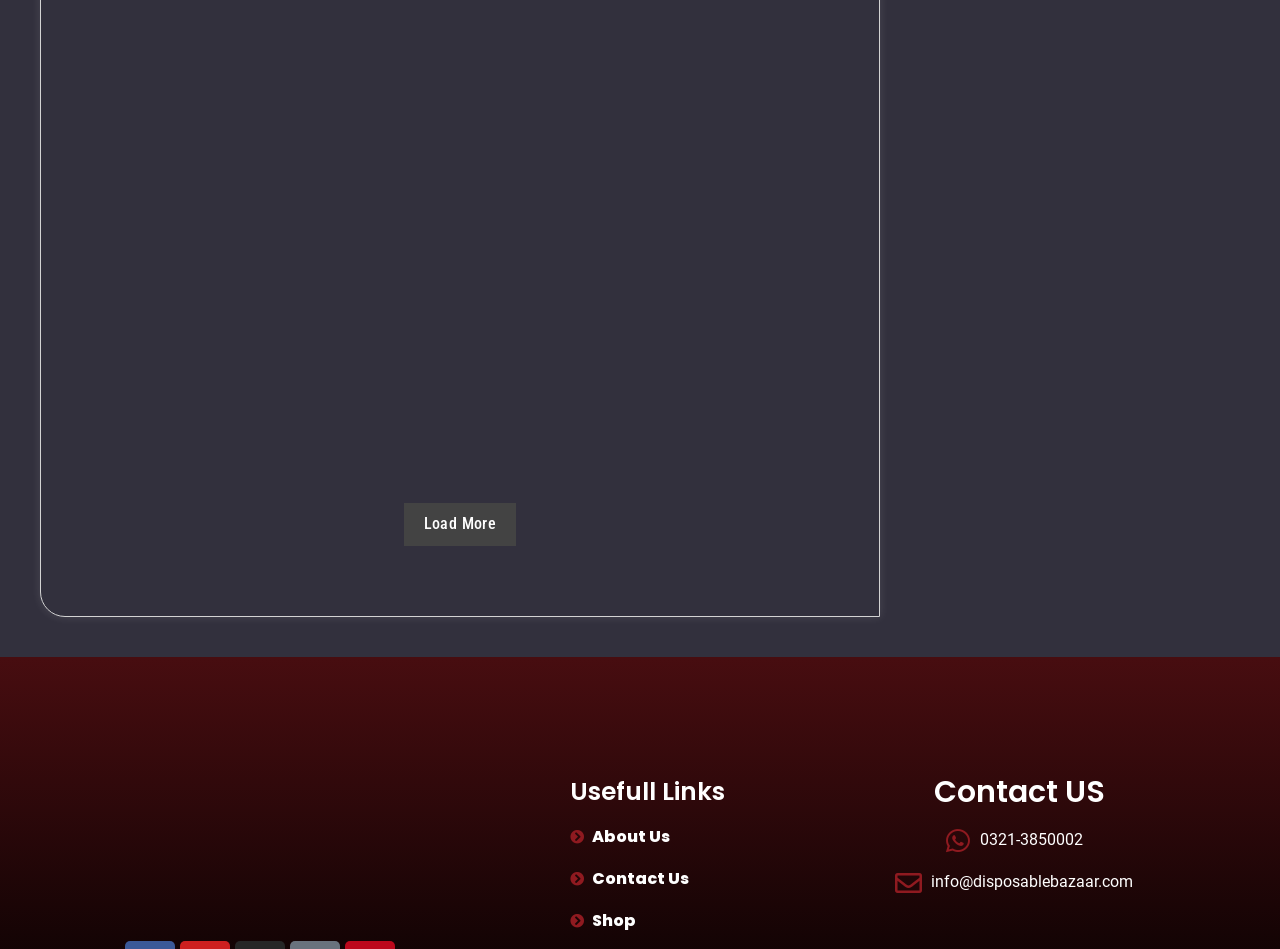Answer the question in a single word or phrase:
What is the contact email address?

info@disposablebazaar.com